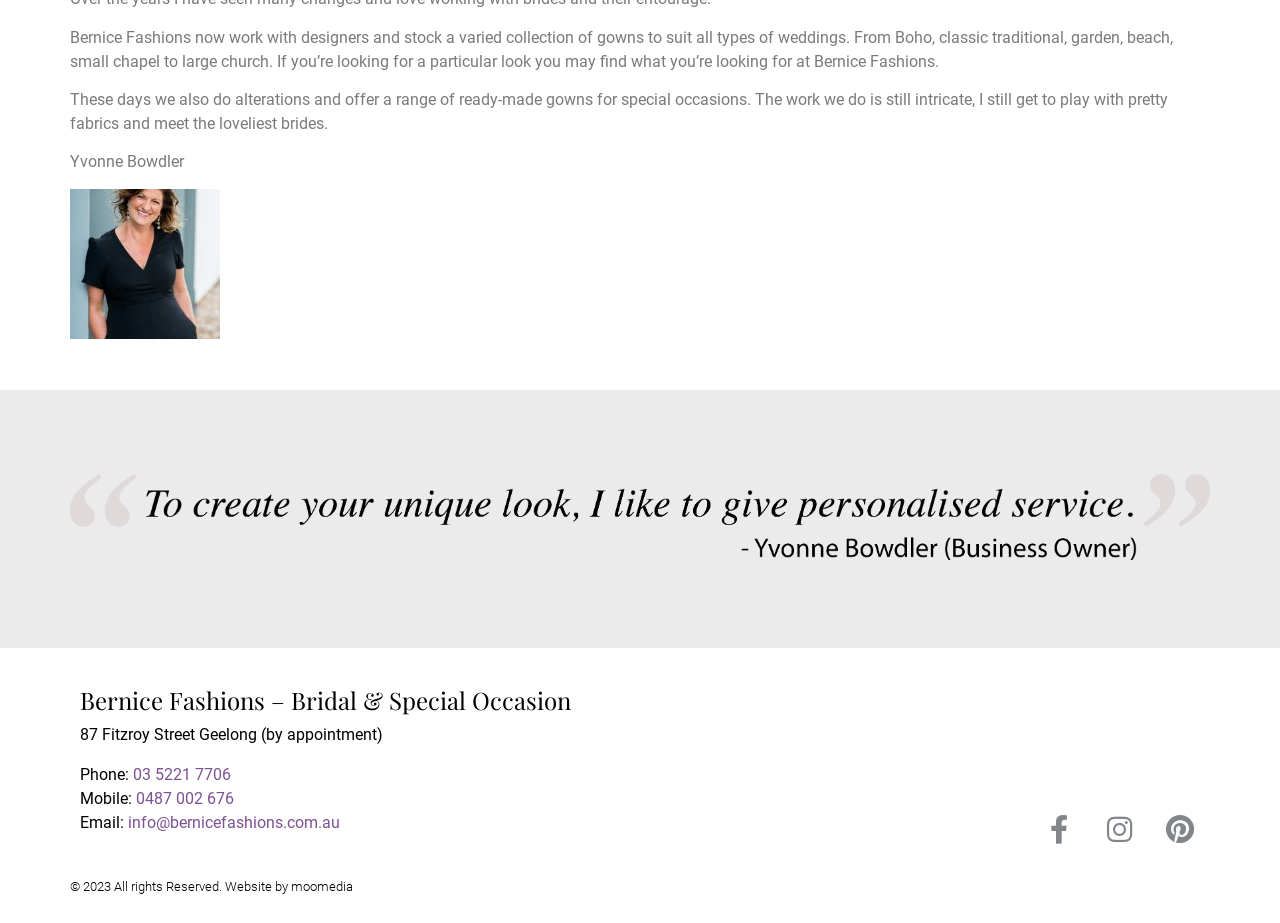How can you contact Bernice Fashions?
Please respond to the question with a detailed and well-explained answer.

The webpage provides multiple contact options, including phone number '03 5221 7706', mobile number '0487 002 676', and email 'info@bernicefashions.com.au', which can be used to contact Bernice Fashions.